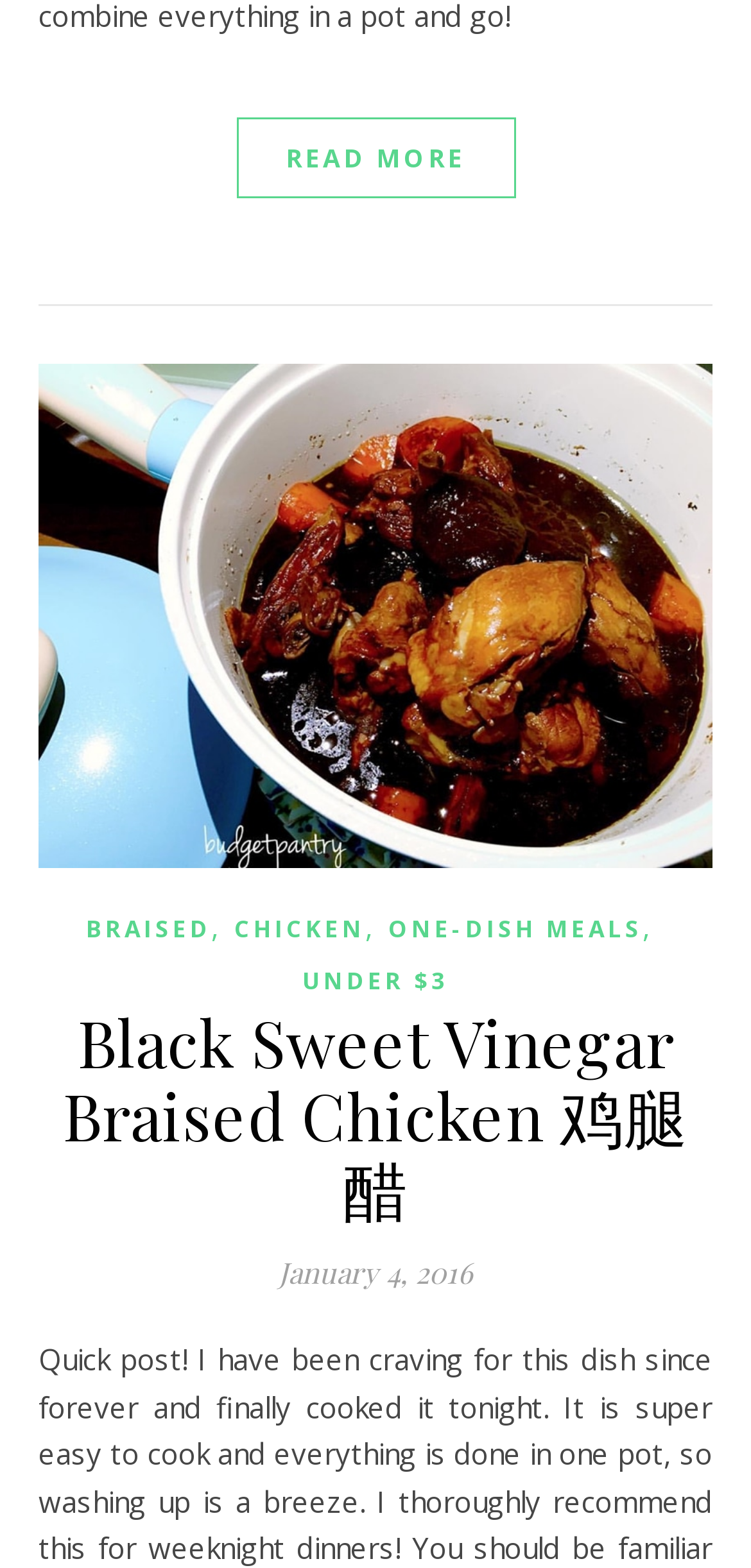Answer the question below using just one word or a short phrase: 
What is the price range of the recipe?

UNDER $3